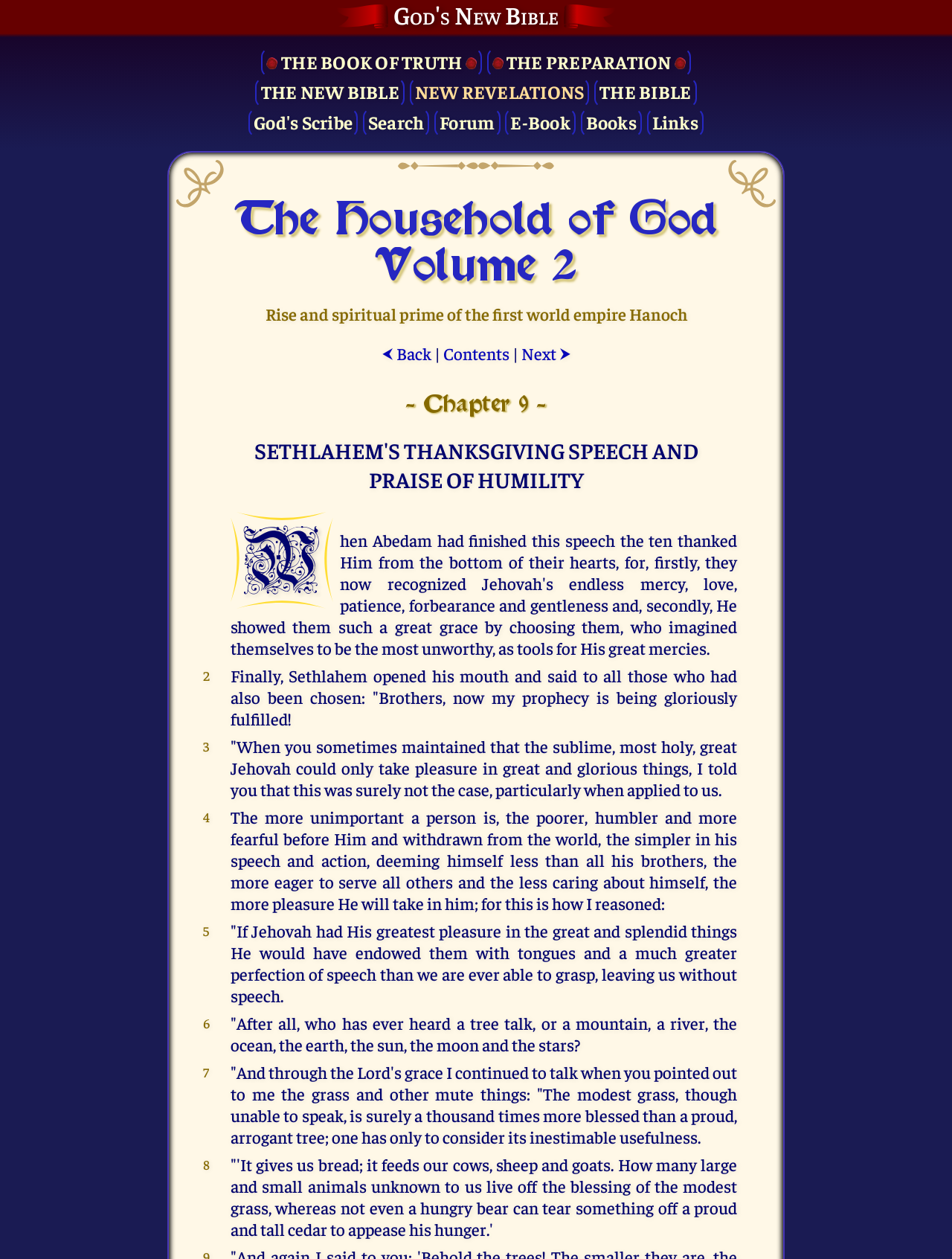Please identify the bounding box coordinates of the region to click in order to complete the given instruction: "Click on 'Next ⮞'". The coordinates should be four float numbers between 0 and 1, i.e., [left, top, right, bottom].

[0.547, 0.272, 0.6, 0.289]